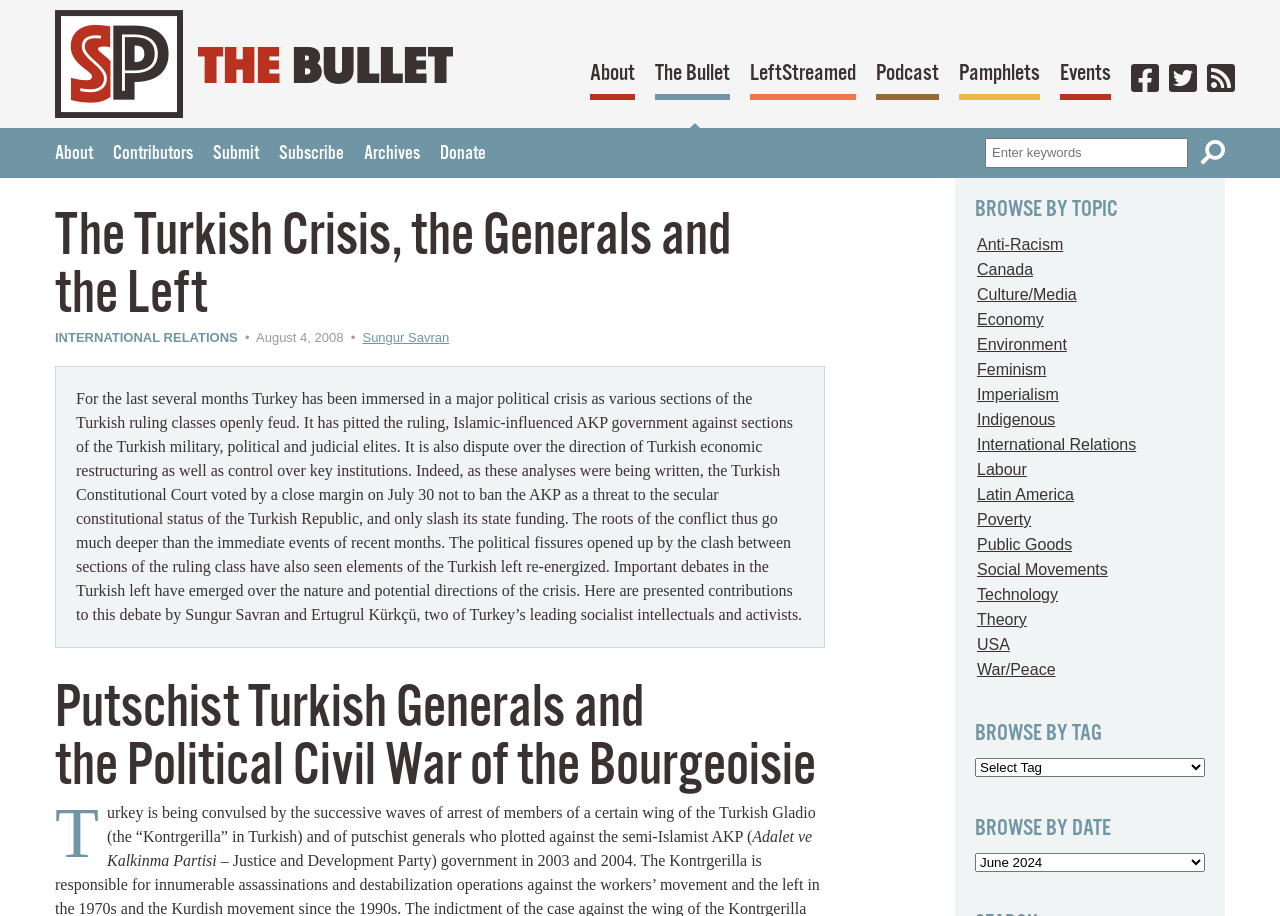Determine the coordinates of the bounding box for the clickable area needed to execute this instruction: "Subscribe to the newsletter".

[0.218, 0.151, 0.269, 0.181]